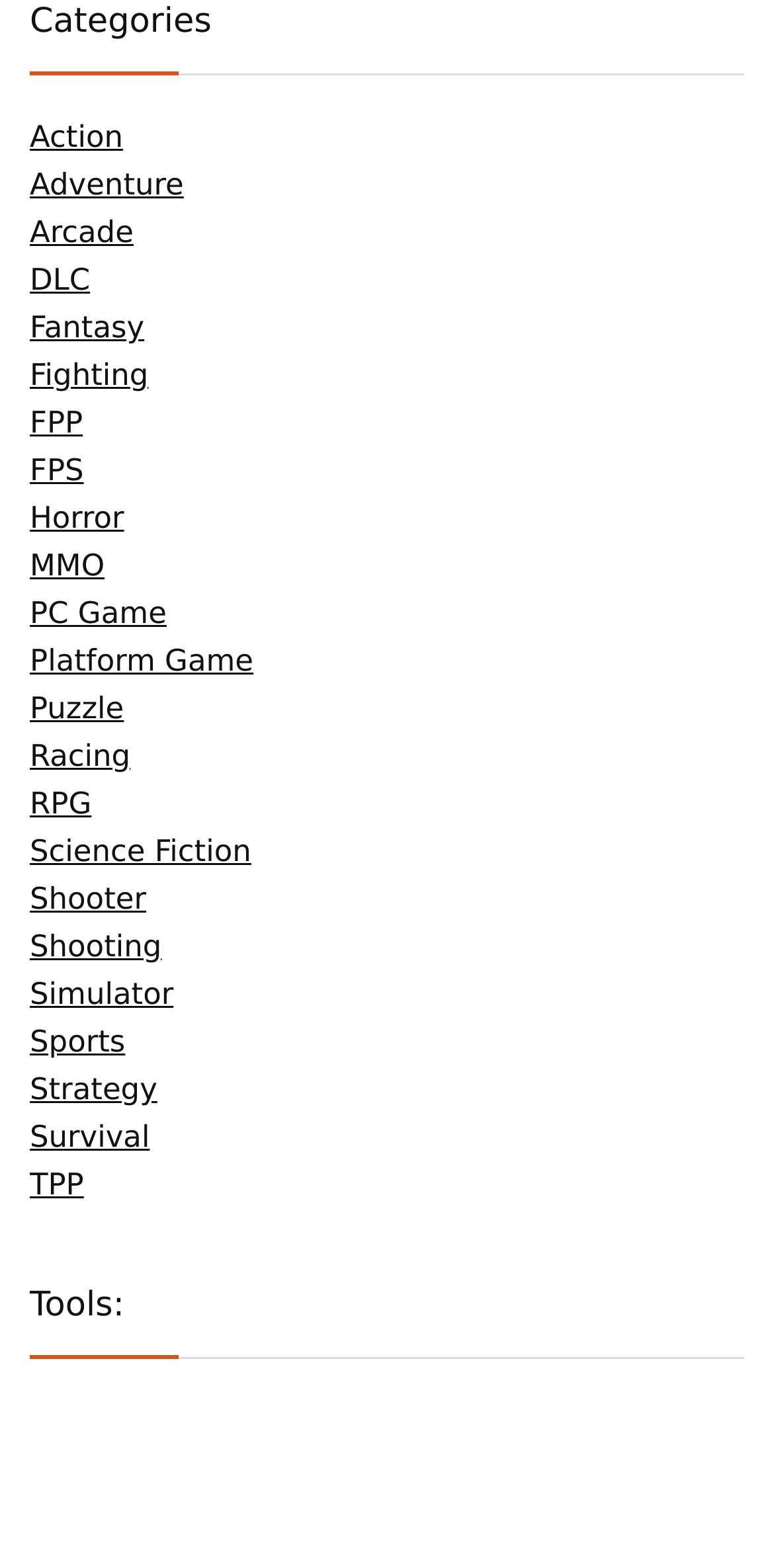Find the bounding box coordinates for the area that must be clicked to perform this action: "Click on Action".

[0.038, 0.076, 0.159, 0.099]